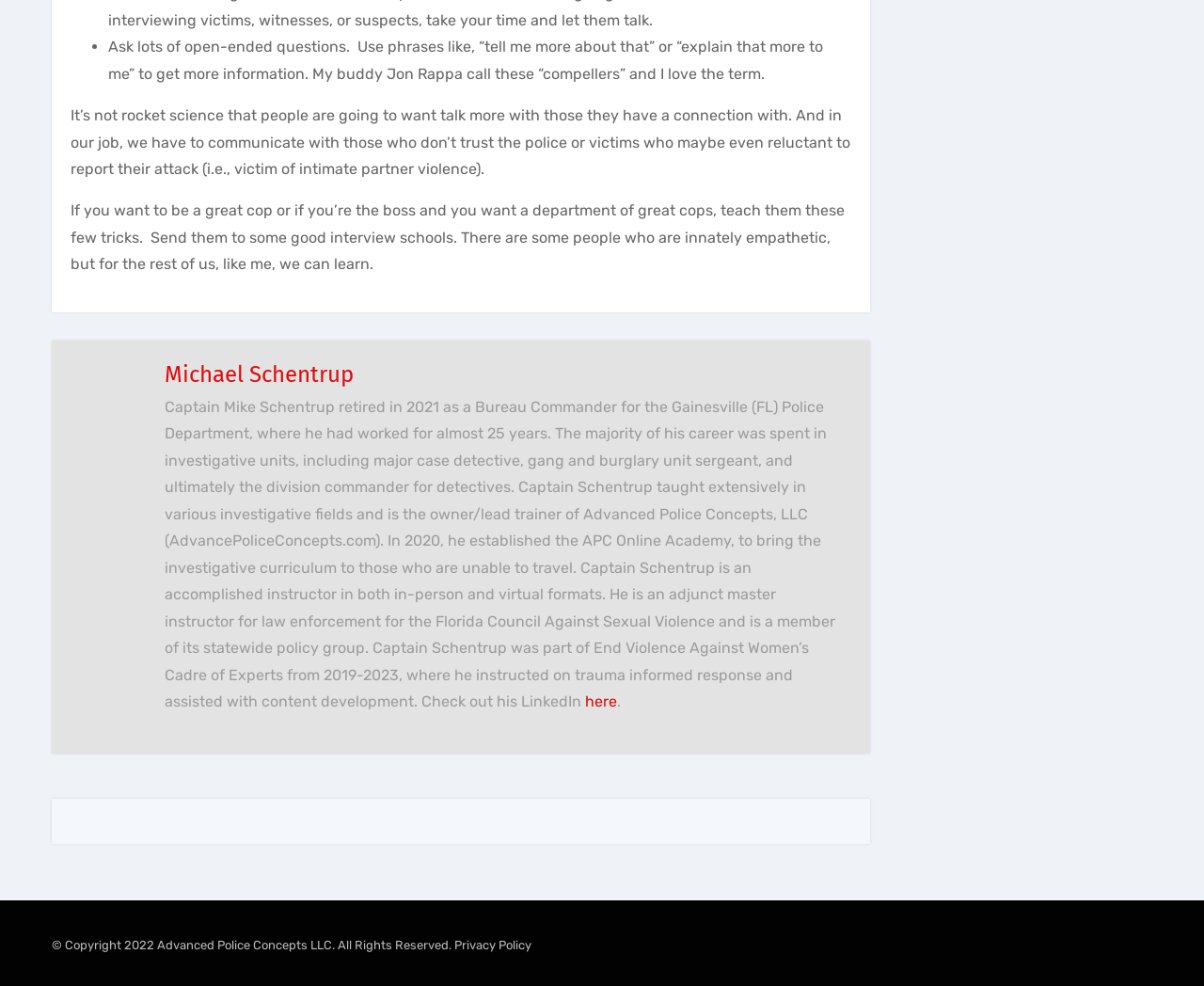Predict the bounding box for the UI component with the following description: "Privacy Policy".

[0.377, 0.951, 0.441, 0.965]